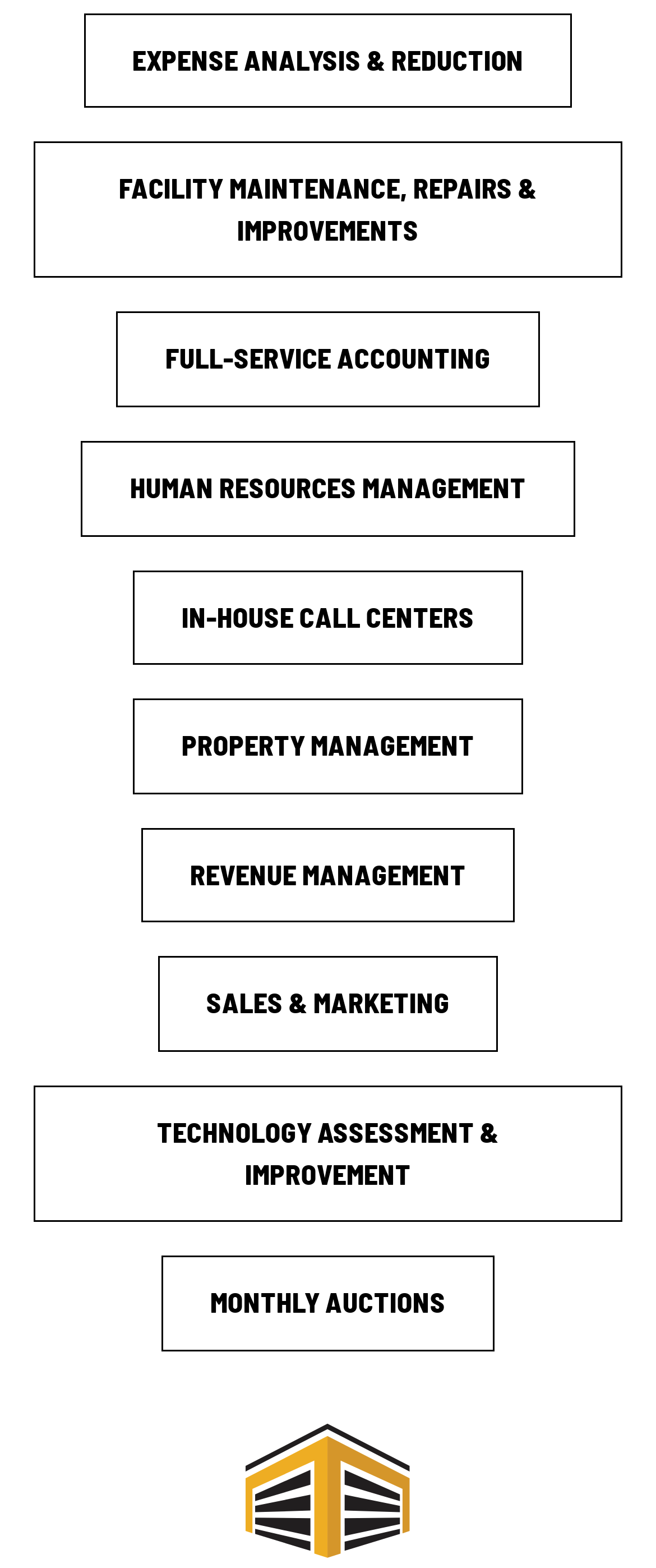Point out the bounding box coordinates of the section to click in order to follow this instruction: "View expense analysis and reduction services".

[0.127, 0.008, 0.873, 0.069]